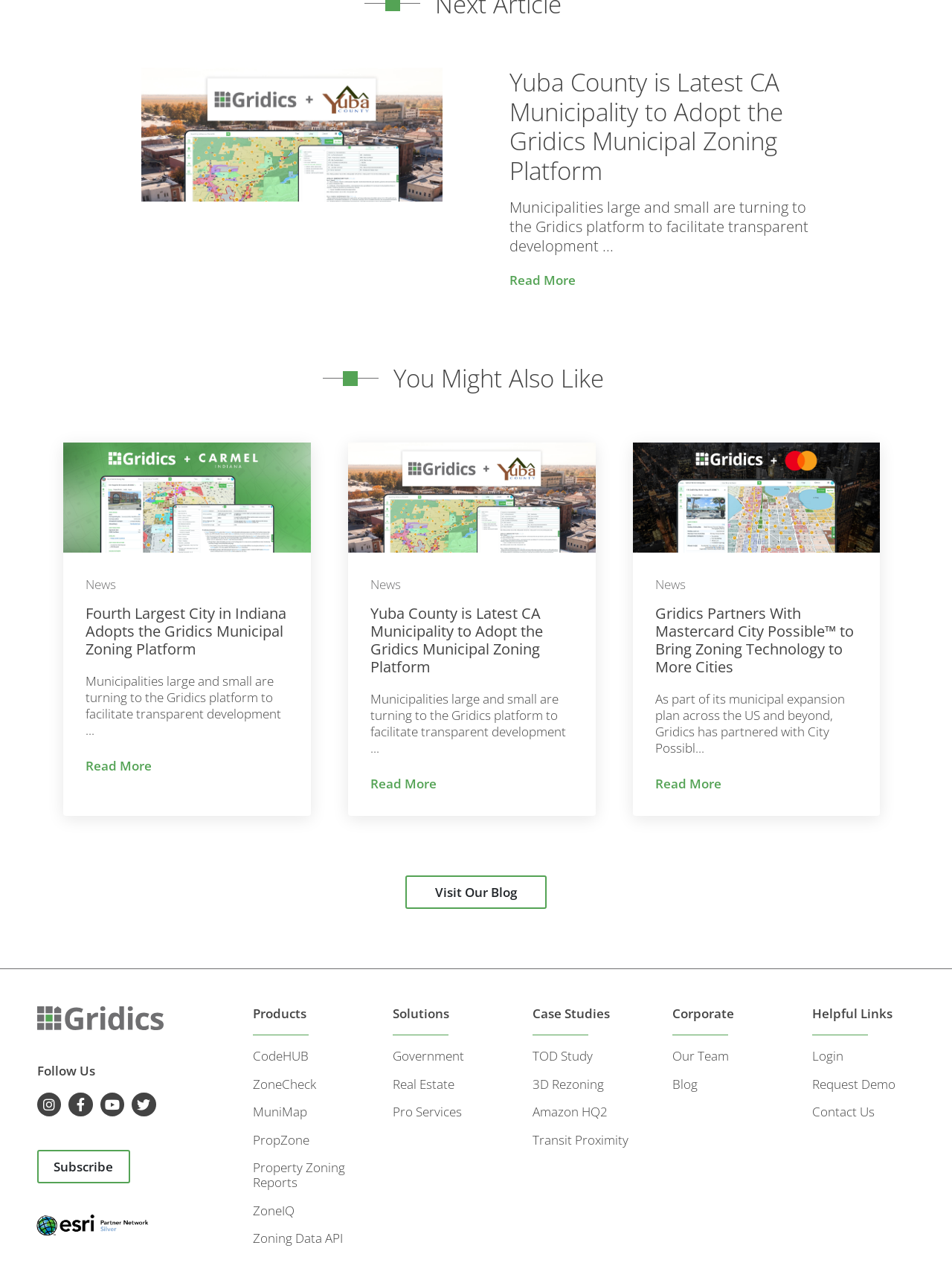Locate the bounding box coordinates of the element to click to perform the following action: 'Visit the blog'. The coordinates should be given as four float values between 0 and 1, in the form of [left, top, right, bottom].

[0.426, 0.682, 0.574, 0.708]